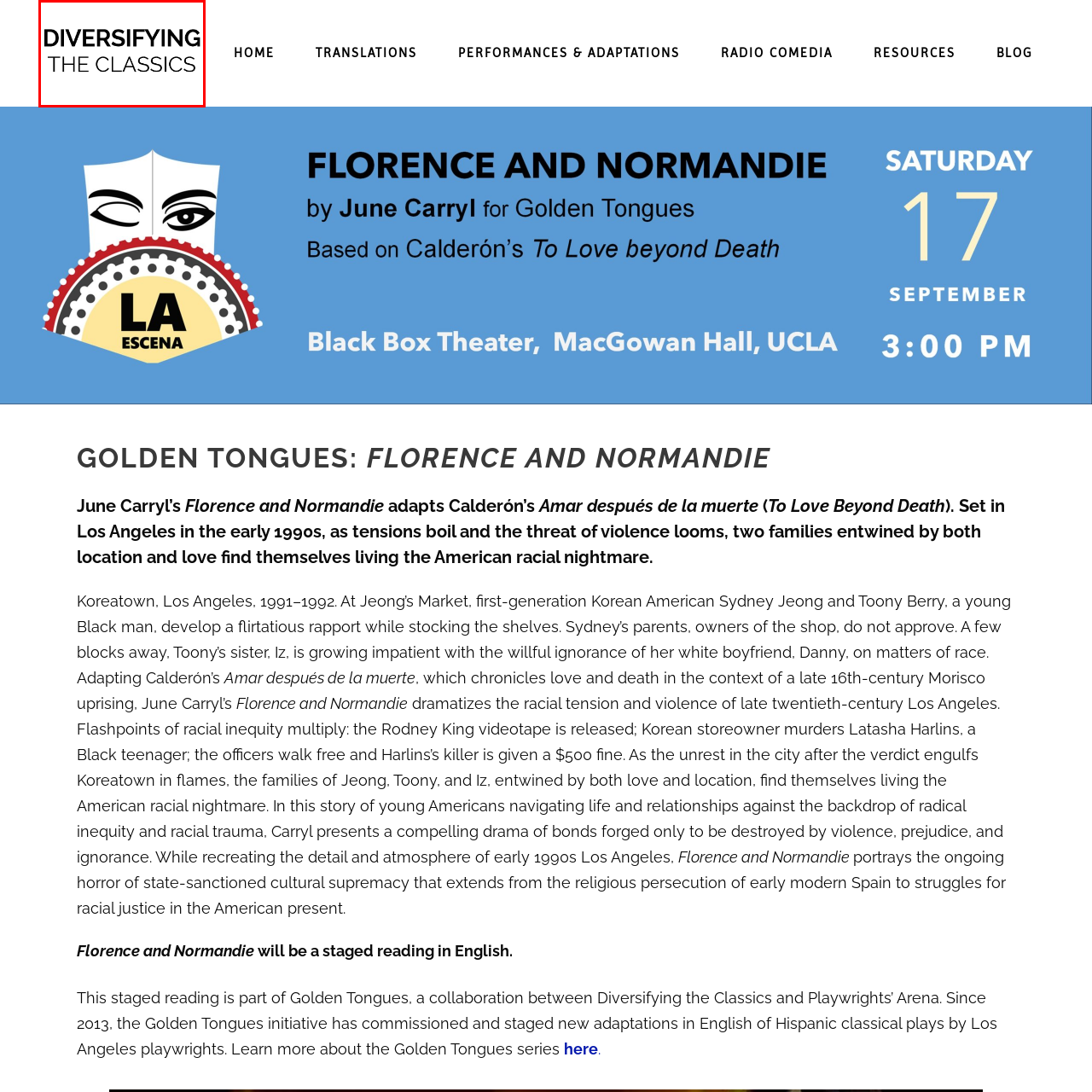What is the significance of the logo?
Take a close look at the image within the red bounding box and respond to the question with detailed information.

The logo signifies a commitment to inclusivity and the importance of representation in the arts, as mentioned in the caption. This implies that the logo represents the initiative's dedication to promoting diversity and inclusivity in classical works.